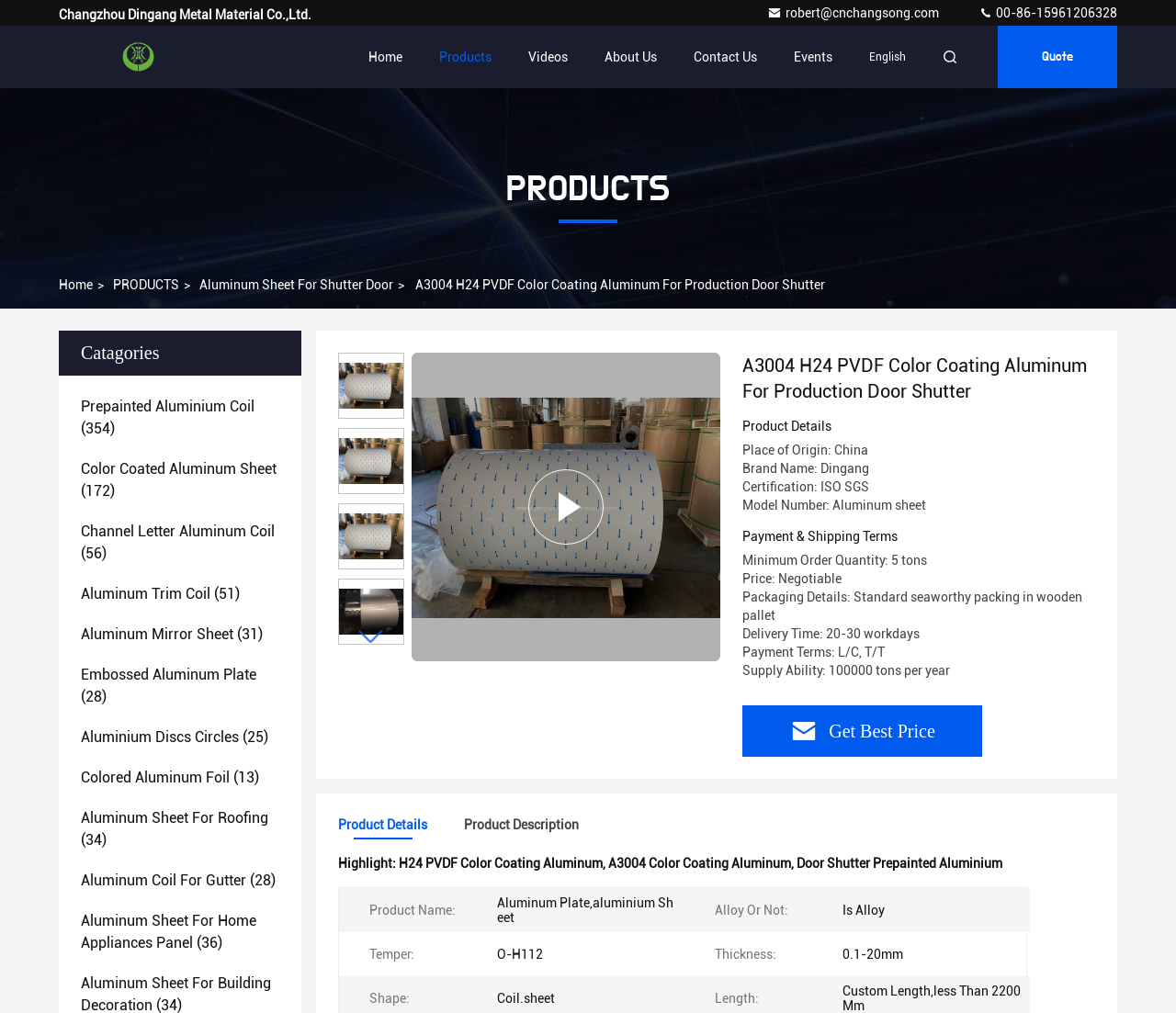Determine which piece of text is the heading of the webpage and provide it.

A3004 H24 PVDF Color Coating Aluminum For Production Door Shutter